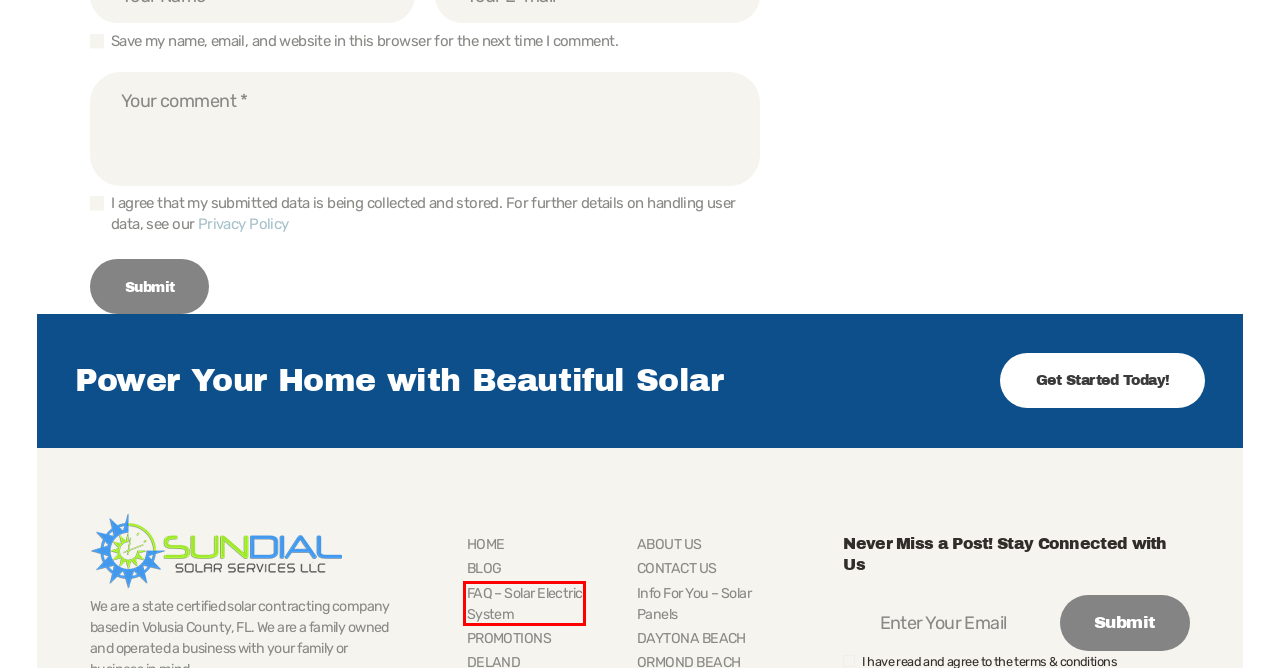Analyze the given webpage screenshot and identify the UI element within the red bounding box. Select the webpage description that best matches what you expect the new webpage to look like after clicking the element. Here are the candidates:
A. Info For You - Solar Panels - Sundial Solar Services
B. Solar Panels Archives - Sundial Solar Services
C. Deland Solar - Sundial Solar Services
D. Daytona Beach Solar - Sundial Solar Services
E. FAQ - Solar Electric System - Sundial Solar Services
F. Promotions - Sundial Solar Services
G. Solar FAQs Archives - Sundial Solar Services
H. Sundial Solar Services : Residential Solar Services in Florida

E